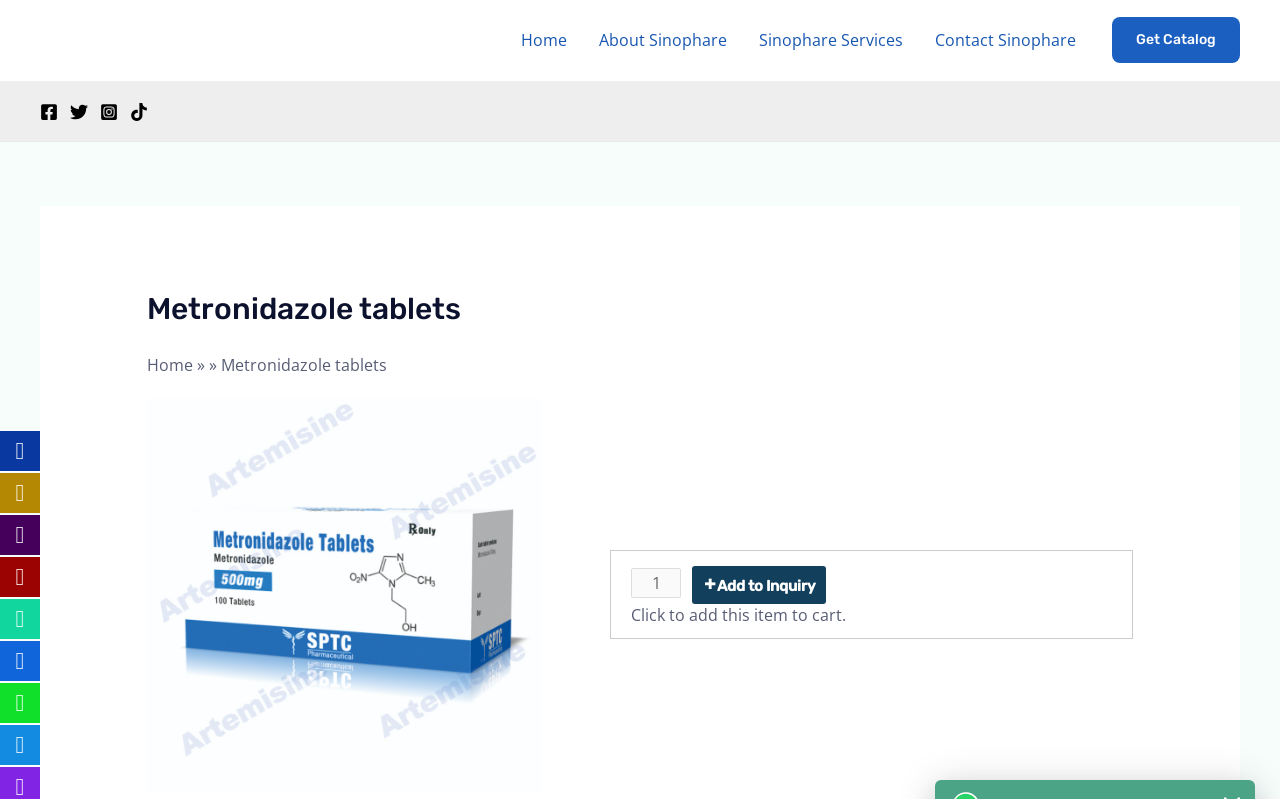Please identify the bounding box coordinates of the clickable area that will allow you to execute the instruction: "Add metronidazole tablets to inquiry".

[0.541, 0.708, 0.646, 0.756]